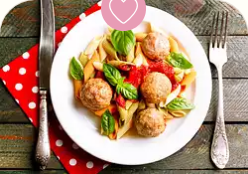Please provide a short answer using a single word or phrase for the question:
What is the shape of the icon above the dish?

Heart-shaped